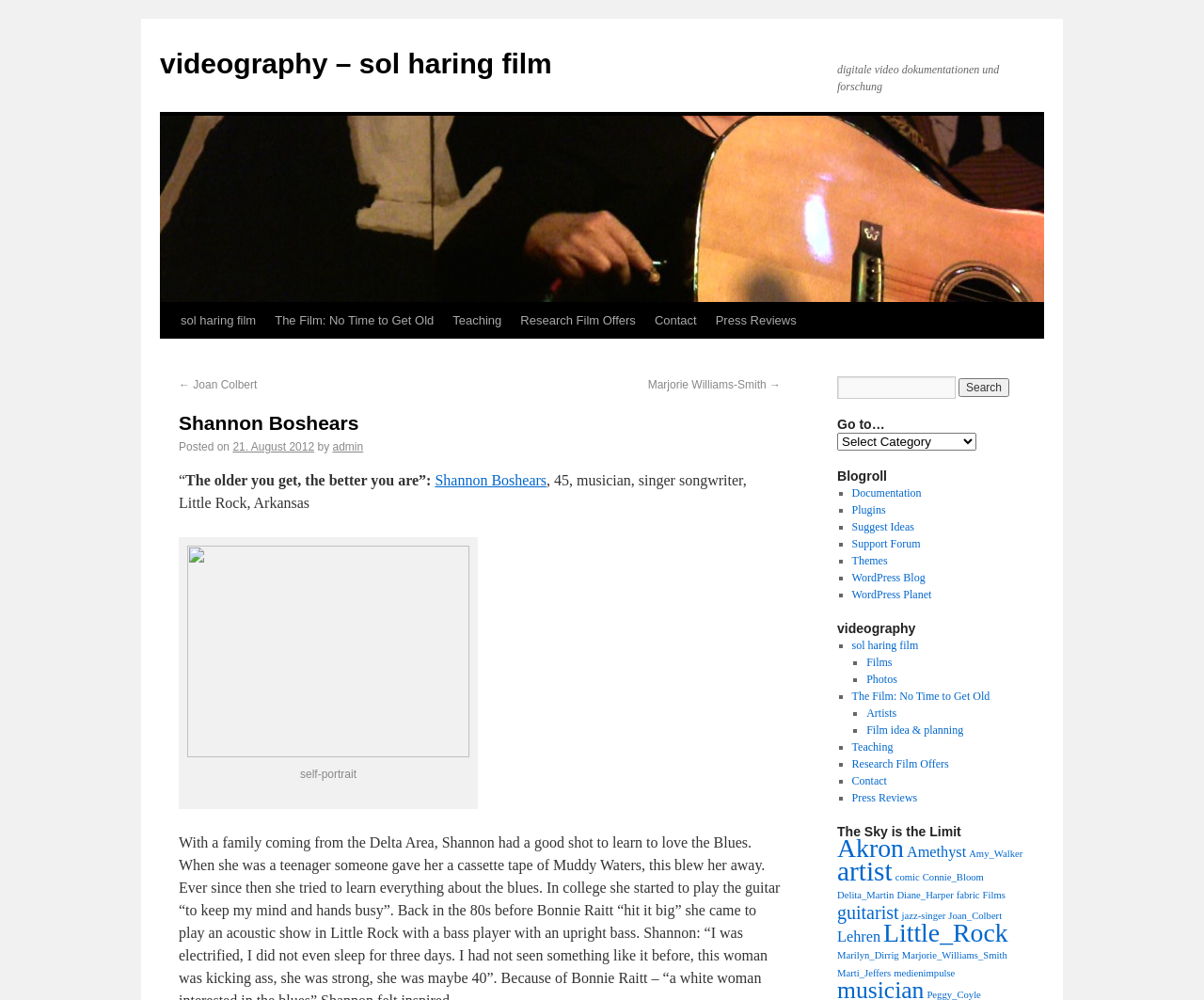Please determine the bounding box coordinates of the element to click in order to execute the following instruction: "View the contact page". The coordinates should be four float numbers between 0 and 1, specified as [left, top, right, bottom].

[0.536, 0.303, 0.586, 0.339]